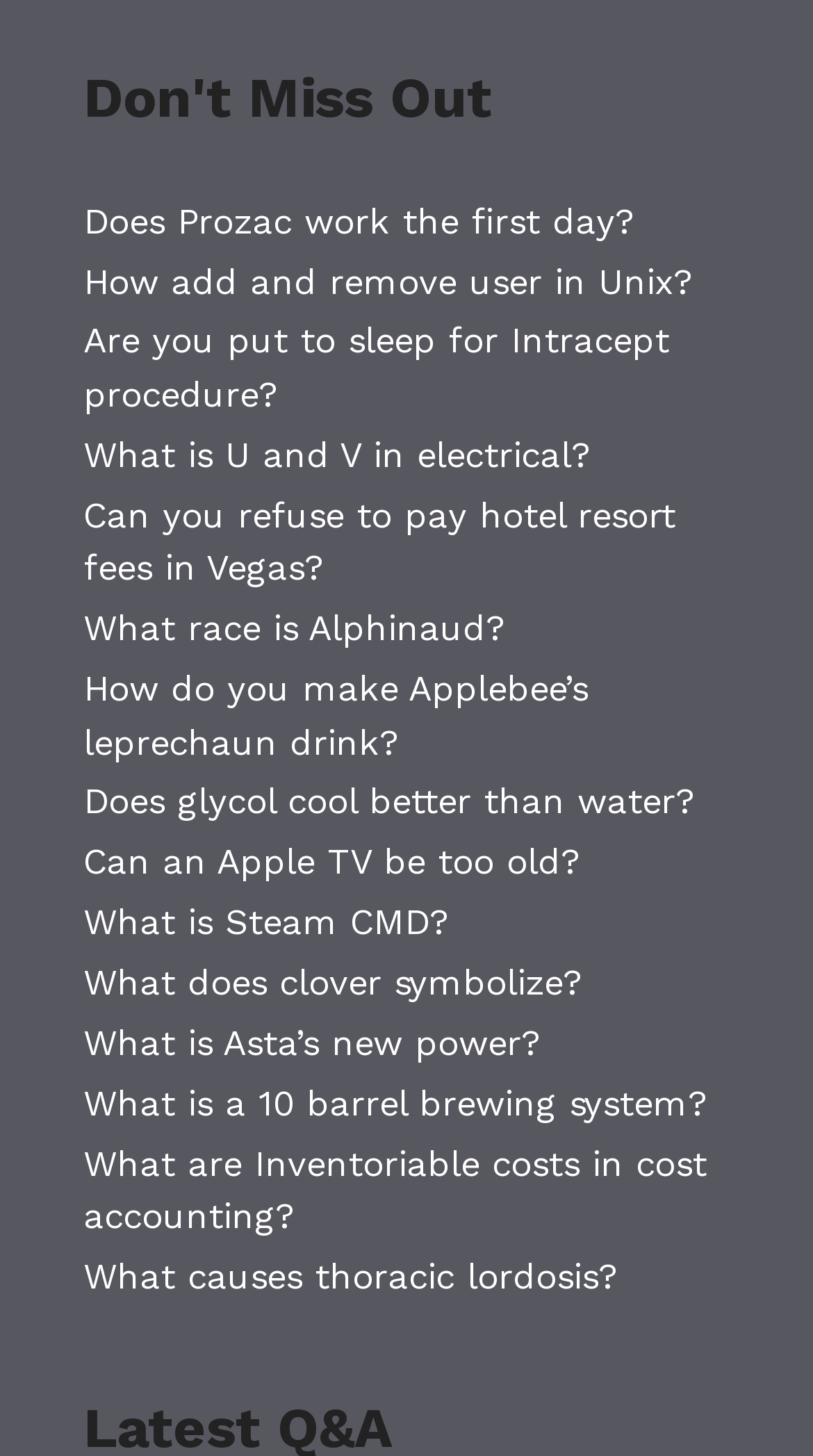Please specify the bounding box coordinates for the clickable region that will help you carry out the instruction: "Check out Cheap Replica Watches Under $50".

None